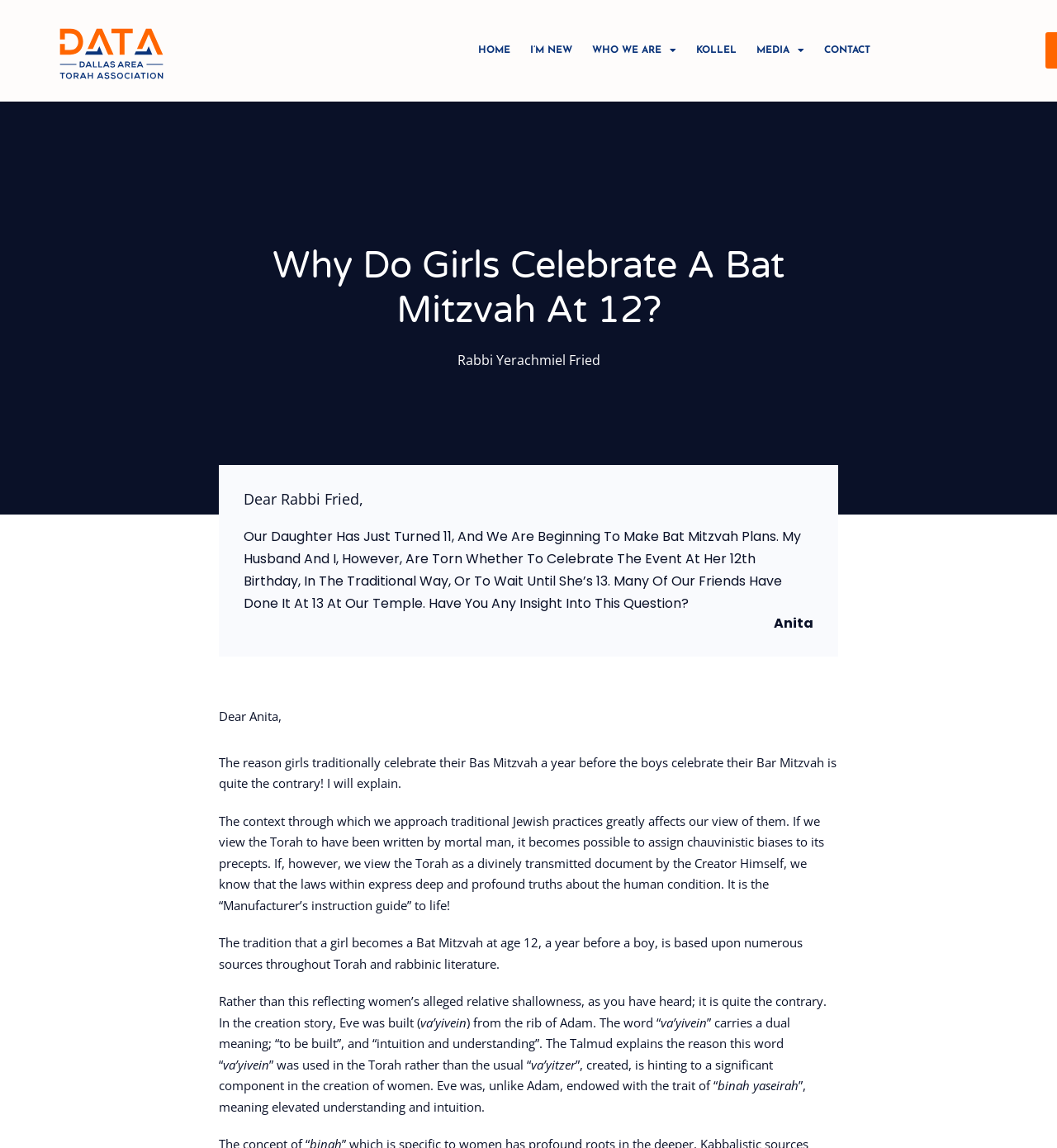Identify the bounding box coordinates for the UI element described as follows: "Media". Ensure the coordinates are four float numbers between 0 and 1, formatted as [left, top, right, bottom].

[0.706, 0.008, 0.77, 0.08]